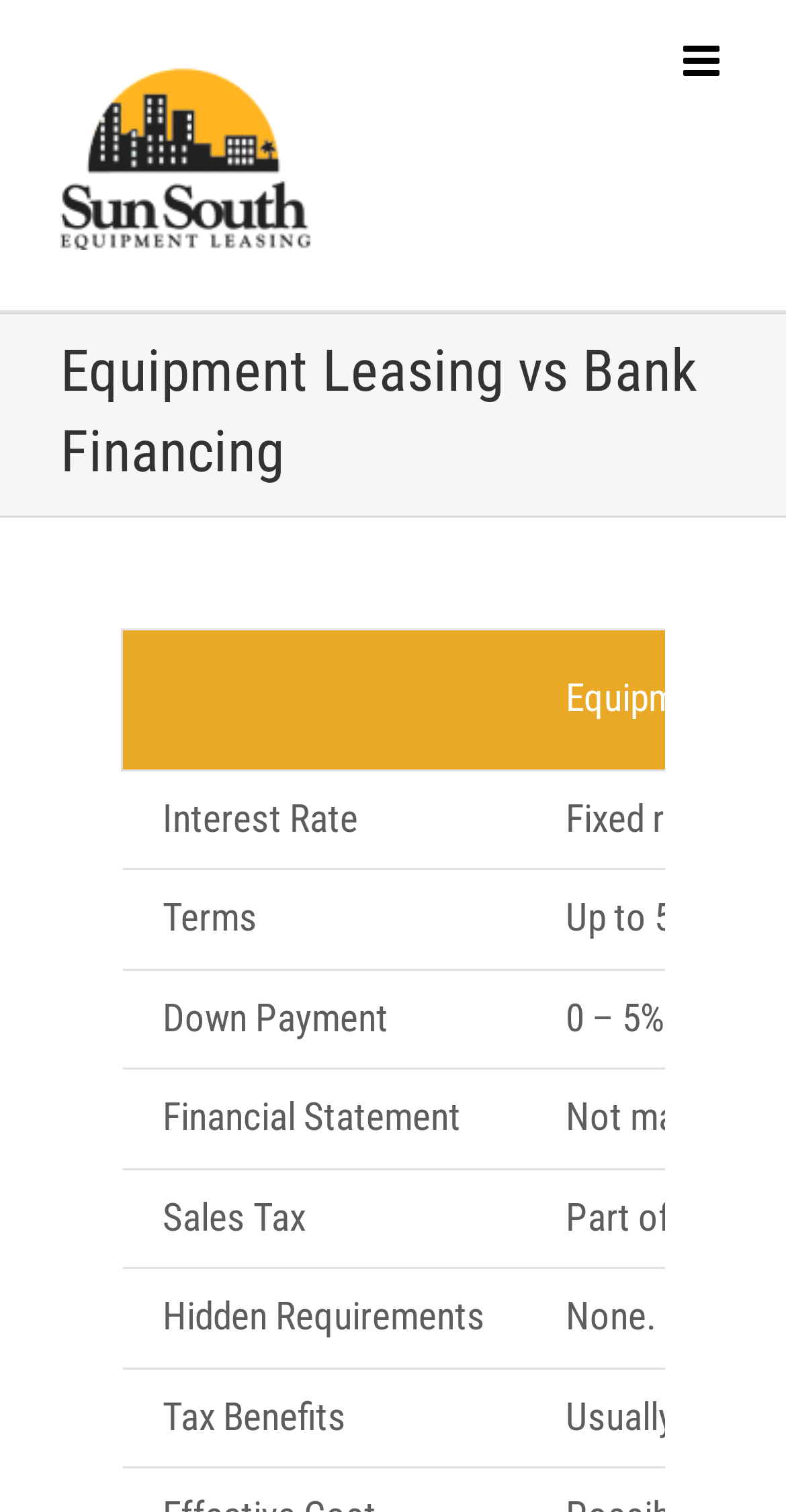Please provide the bounding box coordinates in the format (top-left x, top-left y, bottom-right x, bottom-right y). Remember, all values are floating point numbers between 0 and 1. What is the bounding box coordinate of the region described as: aria-label="Toggle mobile menu"

[0.869, 0.027, 0.923, 0.055]